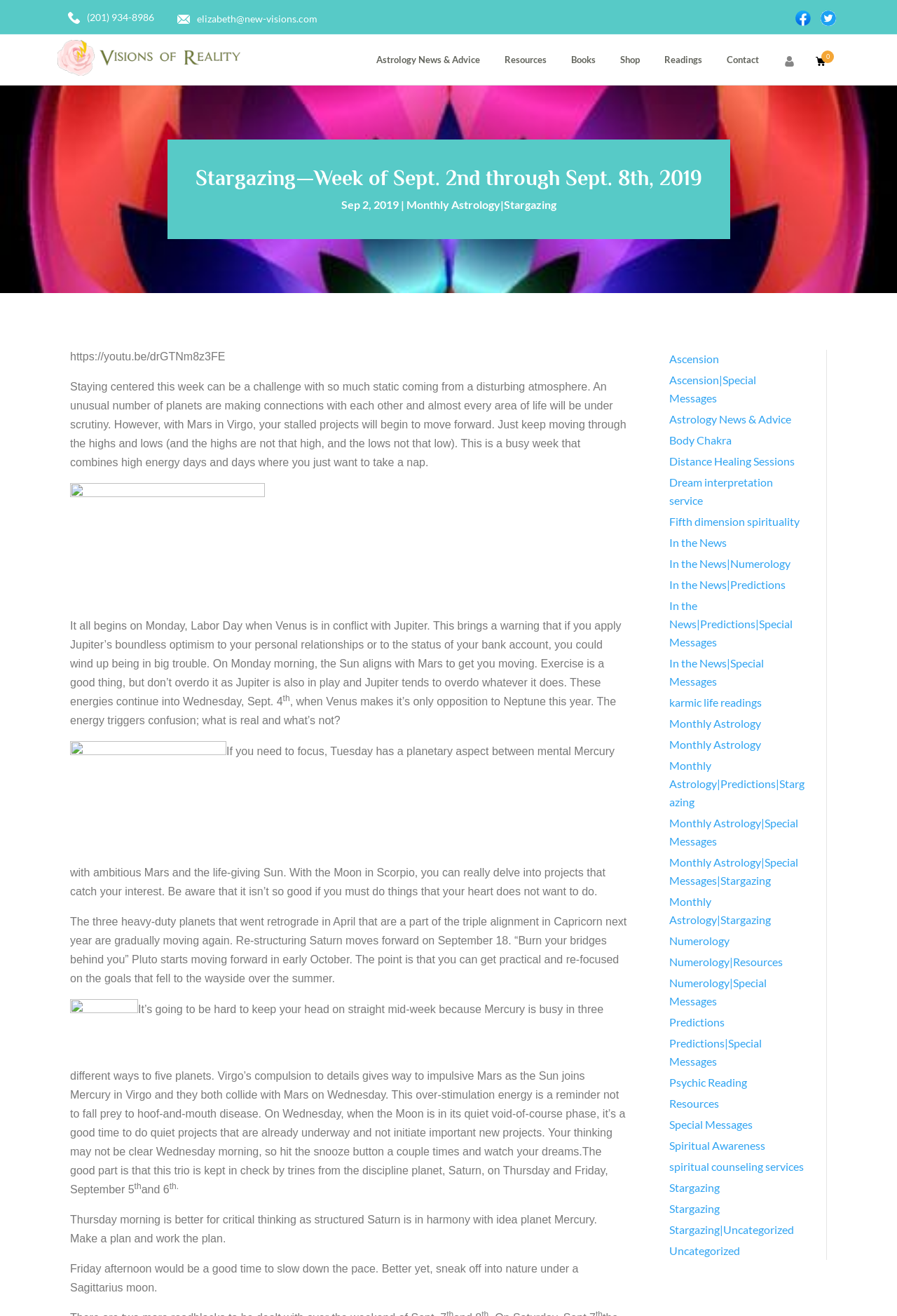Can you provide the bounding box coordinates for the element that should be clicked to implement the instruction: "click the phone number link"?

[0.076, 0.006, 0.172, 0.02]